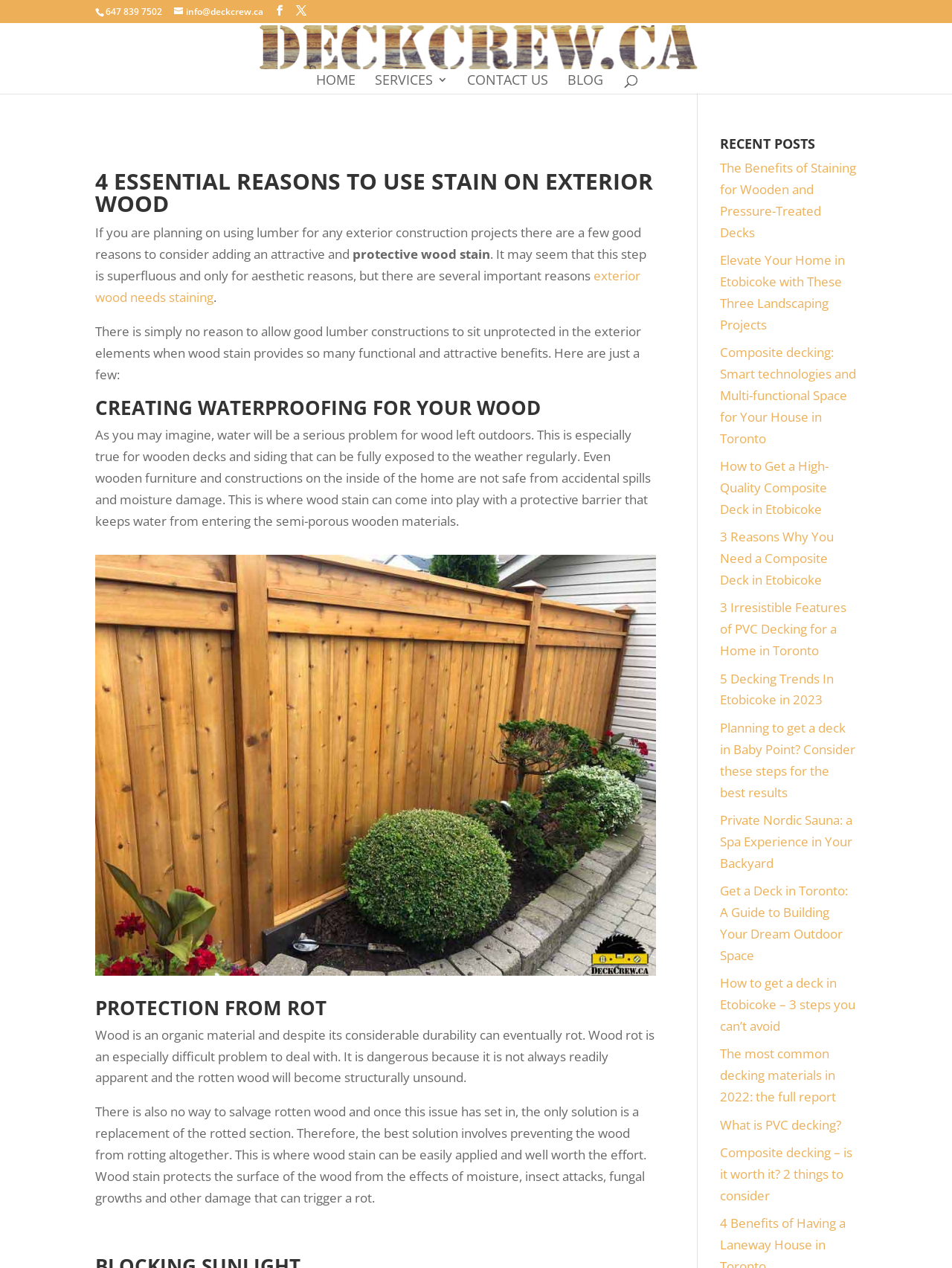Summarize the webpage with intricate details.

This webpage is about DeckCrew.ca, a company that provides services related to exterior wood construction and maintenance. At the top left corner, there is a phone number "647 839 7502" and an email address "info@deckcrew.ca" next to it. On the top right corner, there are social media links and a logo of DeckCrew.ca with a search box below it. The main navigation menu is located below the logo, with links to "HOME", "SERVICES", "CONTACT US", and "BLOG".

The main content of the webpage is an article titled "4 Essential Reasons to Use Stain on Exterior Wood". The article starts with a brief introduction, explaining the importance of staining exterior wood for construction projects. The introduction is followed by four main sections, each highlighting a reason to use stain on exterior wood. The first section is about creating waterproofing for wood, explaining how wood stain can protect wood from water damage. The second section is about protection from rot, discussing how wood stain can prevent wood from rotting.

Below the main article, there is a section titled "RECENT POSTS", which lists 12 links to other articles related to decking and exterior wood construction. These articles have titles such as "The Benefits of Staining for Wooden and Pressure-Treated Decks", "Elevate Your Home in Etobicoke with These Three Landscaping Projects", and "Get a Deck in Toronto: A Guide to Building Your Dream Outdoor Space".